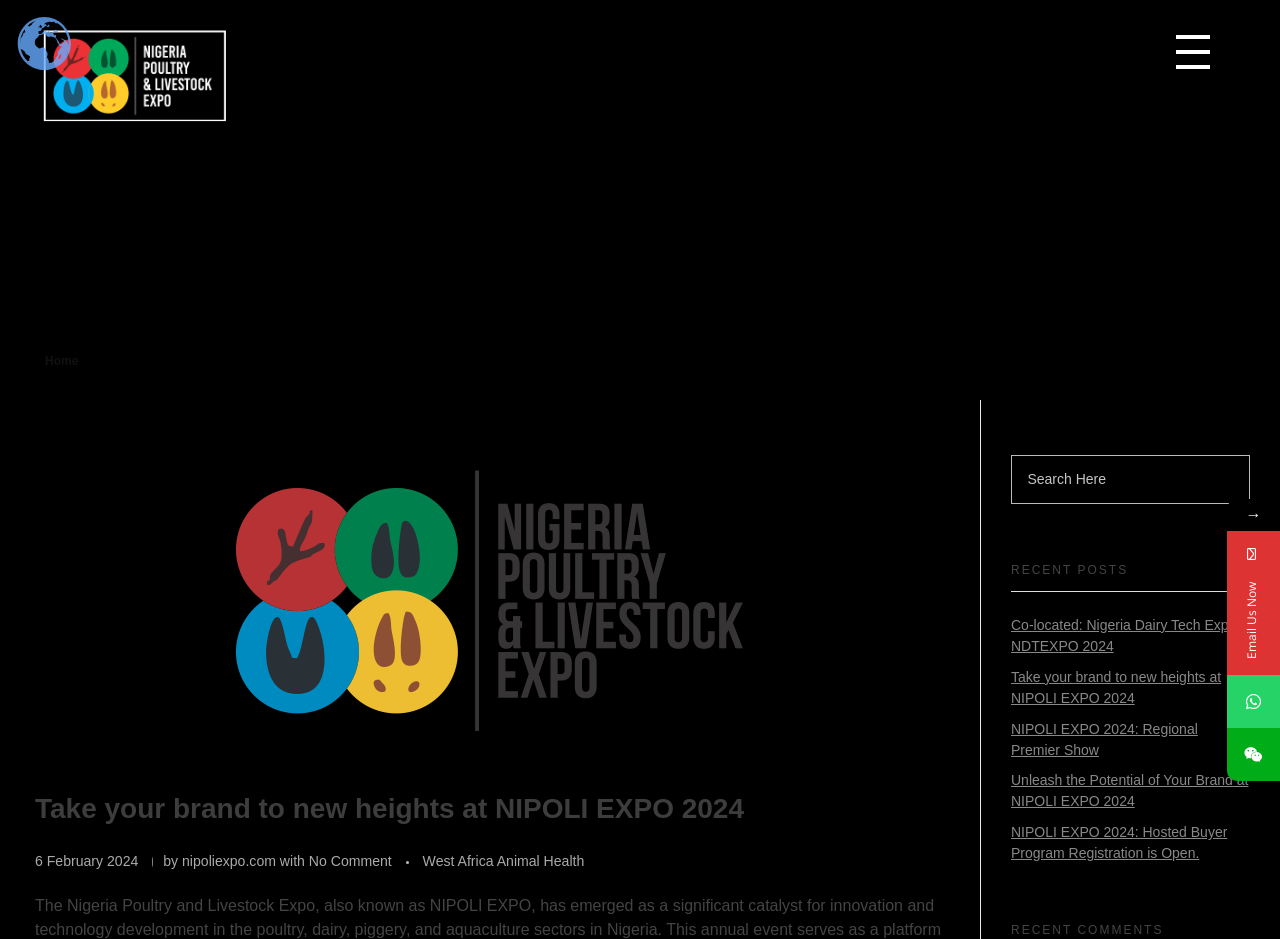Please locate the bounding box coordinates of the element that should be clicked to complete the given instruction: "Click the NIPOLI LOGO 1".

[0.027, 0.027, 0.184, 0.133]